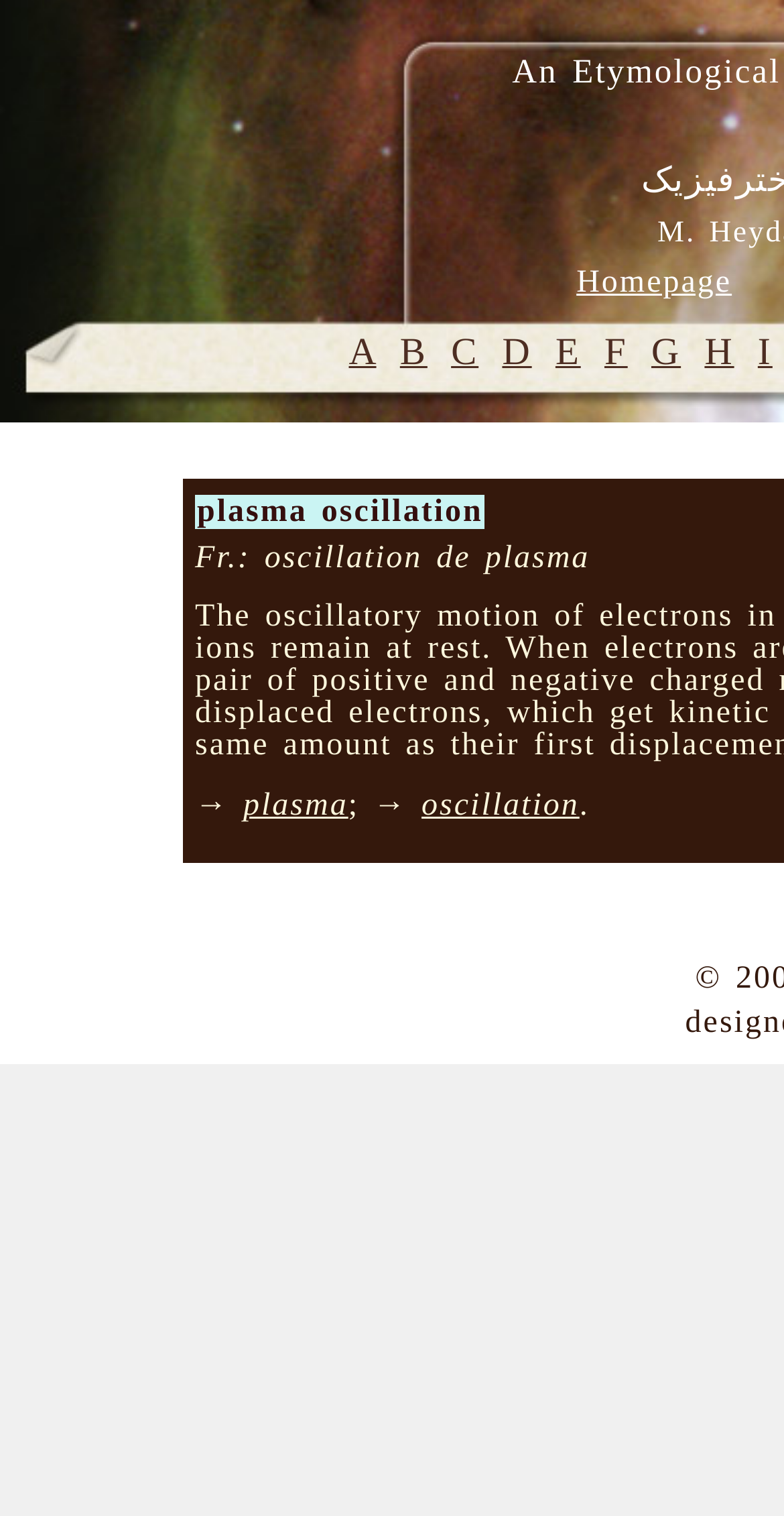Could you highlight the region that needs to be clicked to execute the instruction: "learn about oscillation"?

[0.538, 0.52, 0.739, 0.543]